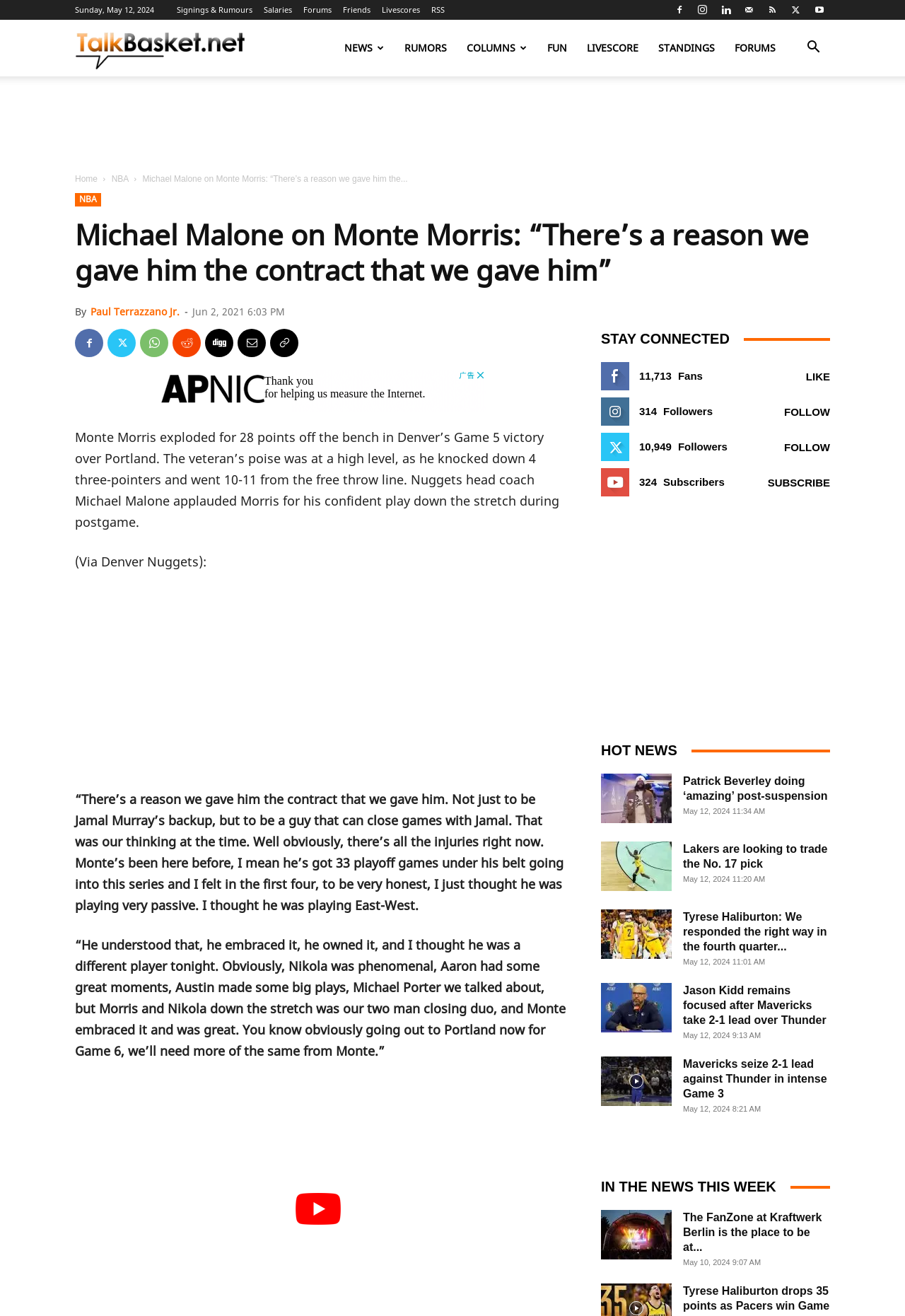Kindly determine the bounding box coordinates for the clickable area to achieve the given instruction: "Read the article about Patrick Beverley".

[0.664, 0.588, 0.742, 0.625]